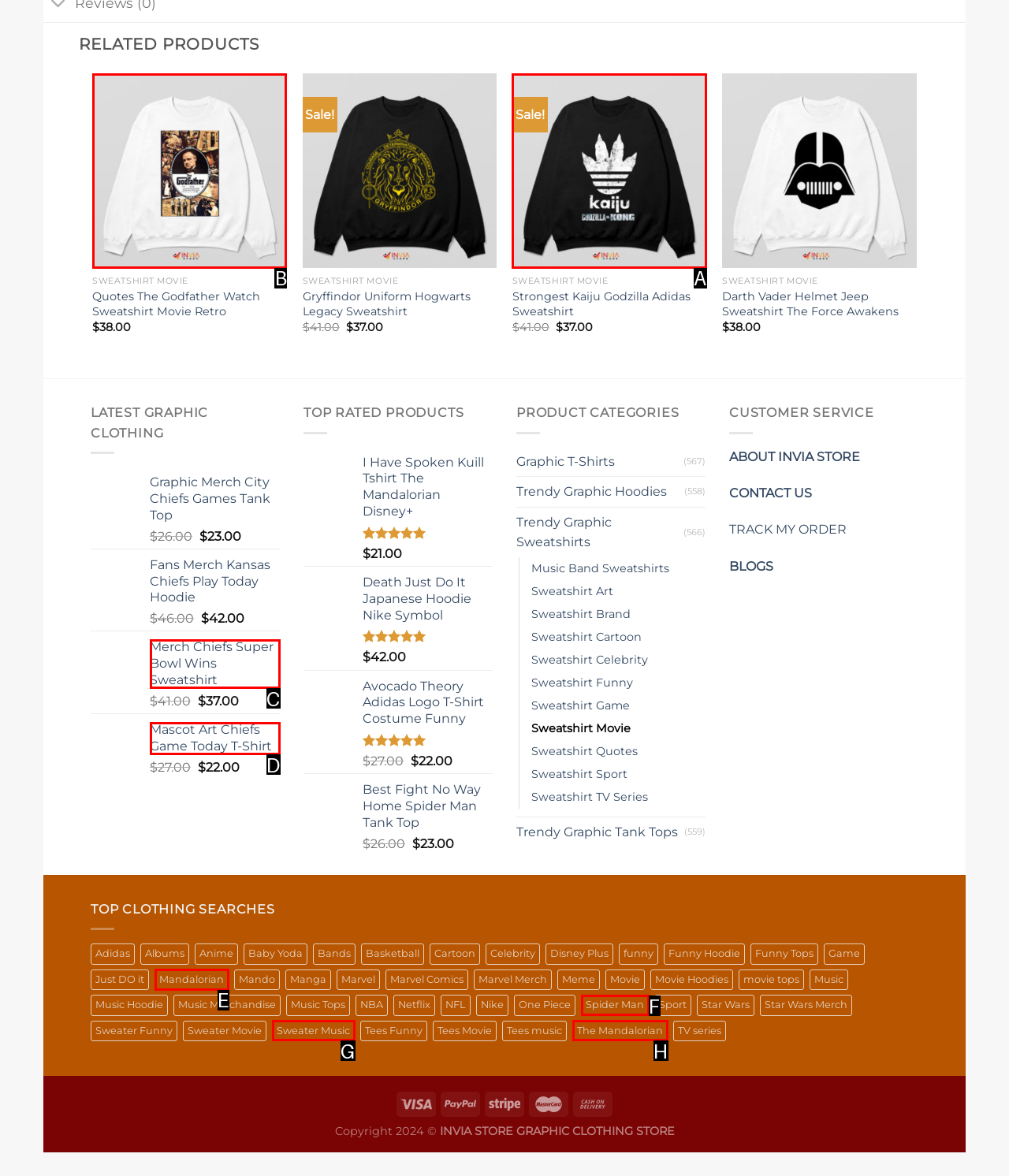Indicate the letter of the UI element that should be clicked to accomplish the task: Click on the 'Quotes The Godfather Watch Sweatshirt Movie Retro' link. Answer with the letter only.

B